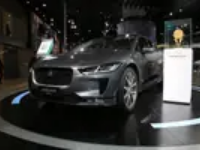Respond with a single word or phrase to the following question:
Why are luxury car companies announcing safety measures?

Potential battery issues